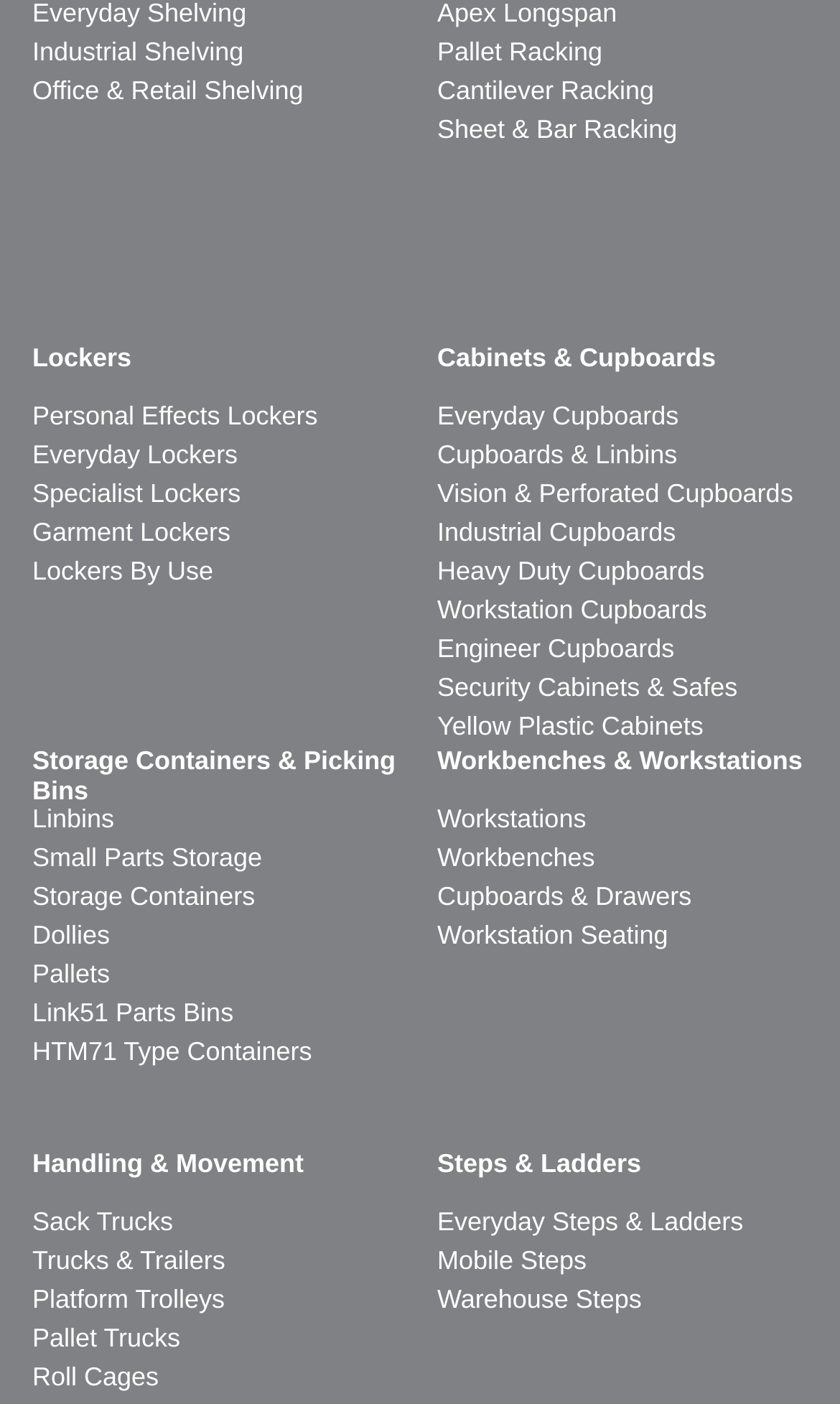Can you specify the bounding box coordinates for the region that should be clicked to fulfill this instruction: "View Storage Containers & Picking Bins".

[0.038, 0.53, 0.479, 0.569]